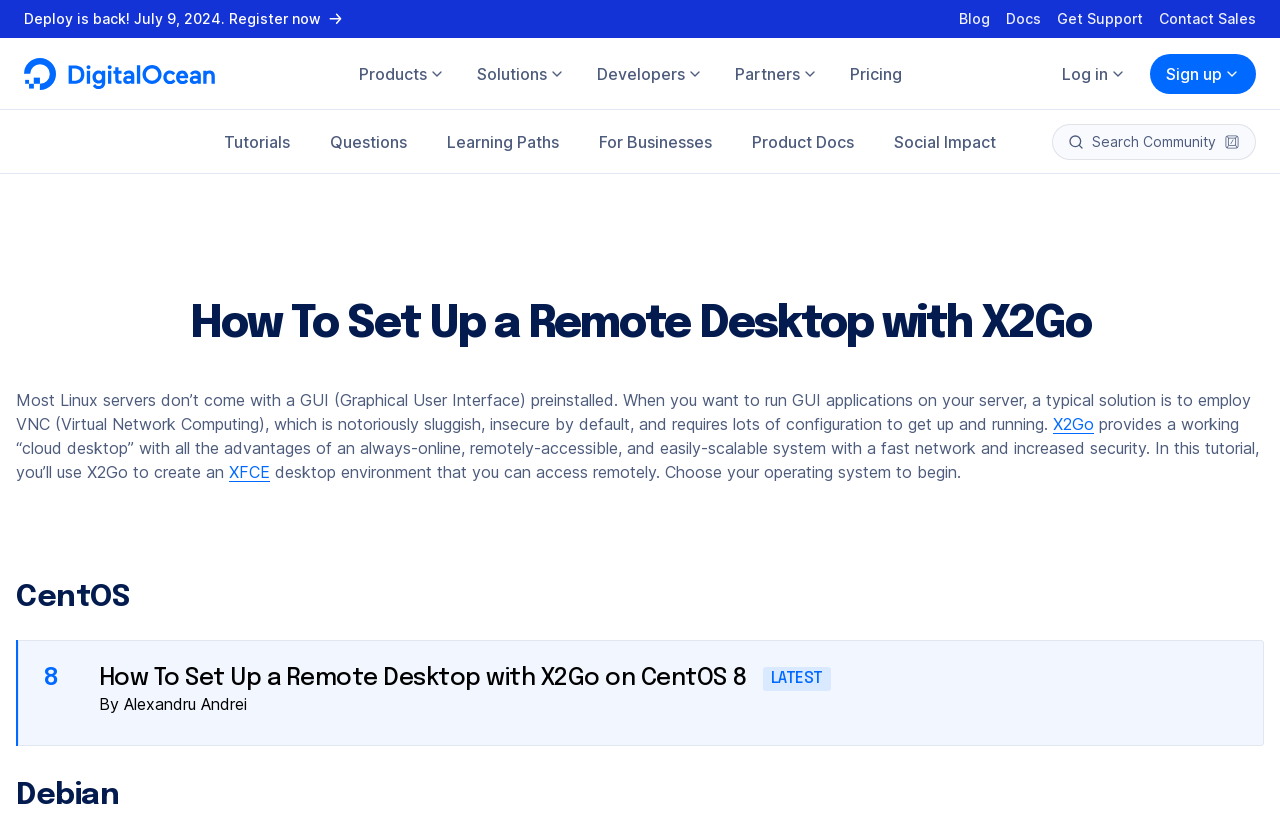What are the different types of products offered?
Based on the image, answer the question in a detailed manner.

The different types of products offered by DigitalOcean can be found in the navigation menu under 'Products'. There are several options listed, including Droplets, Kubernetes, Paperspace, and more.